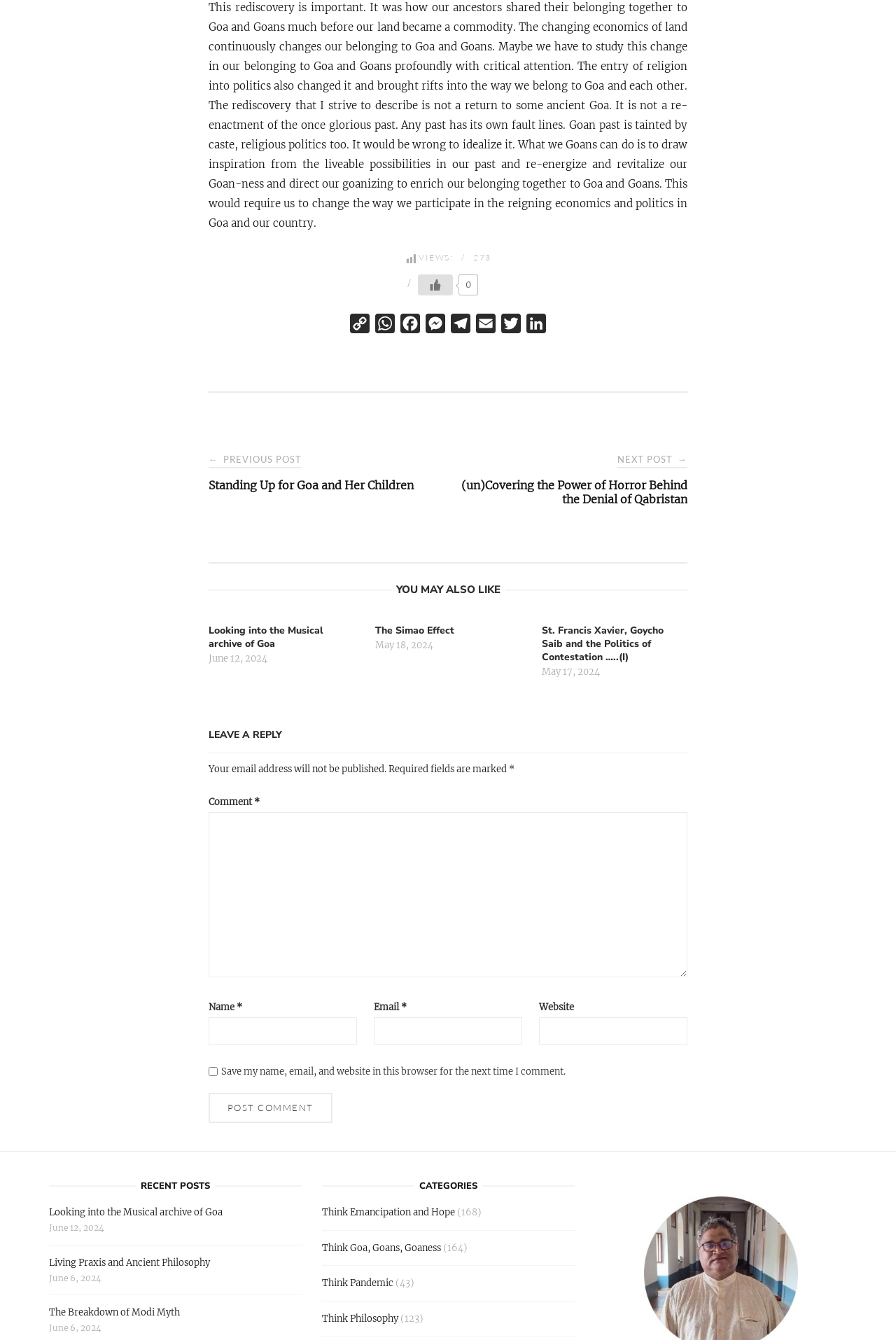Refer to the image and answer the question with as much detail as possible: What is the topic of the post?

The topic of the post can be inferred from the text content of the webpage, which discusses the belonging of Goa and Goans, and how it has changed over time.